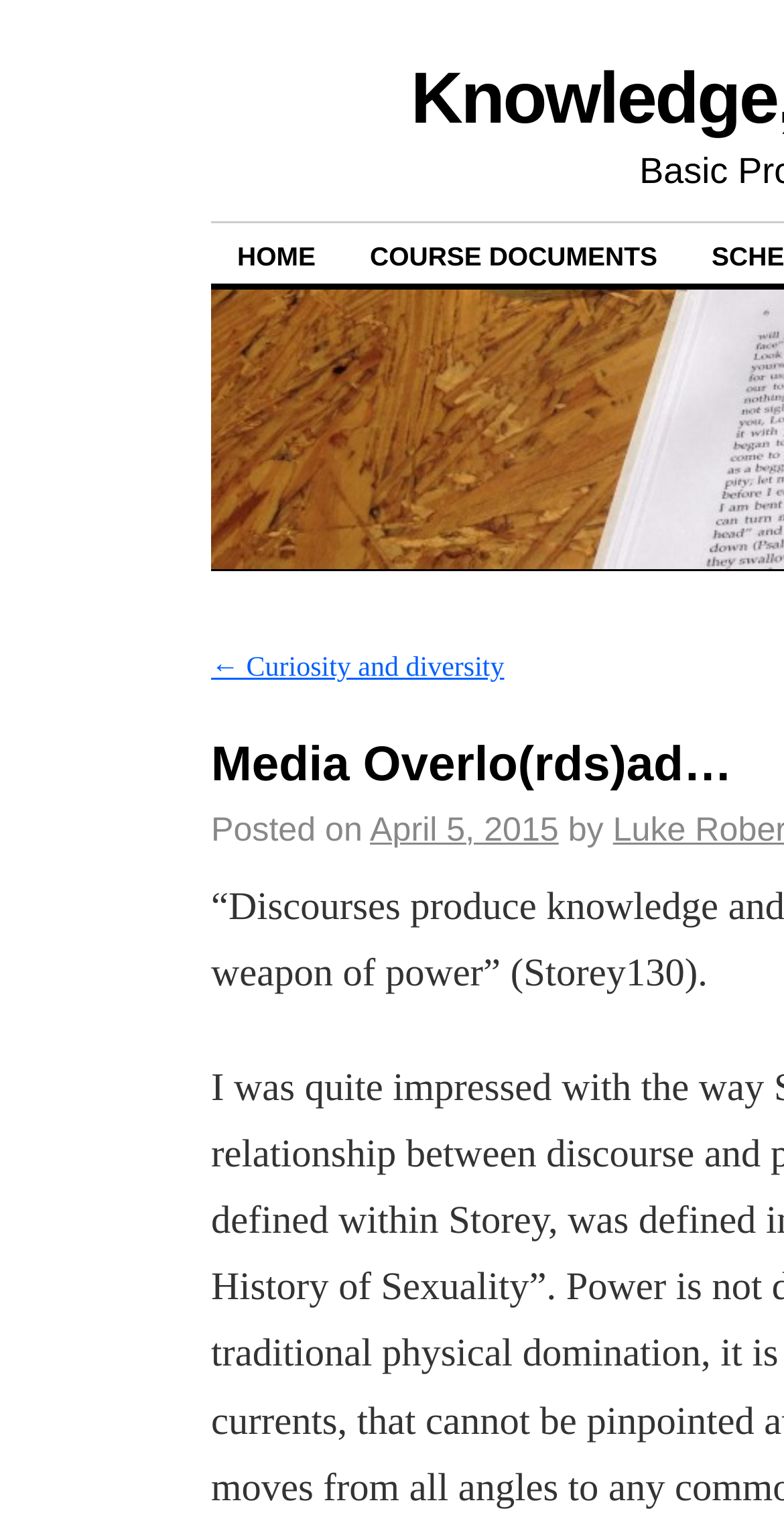Provide the bounding box coordinates of the UI element that matches the description: "April 5, 2015".

[0.472, 0.54, 0.713, 0.559]